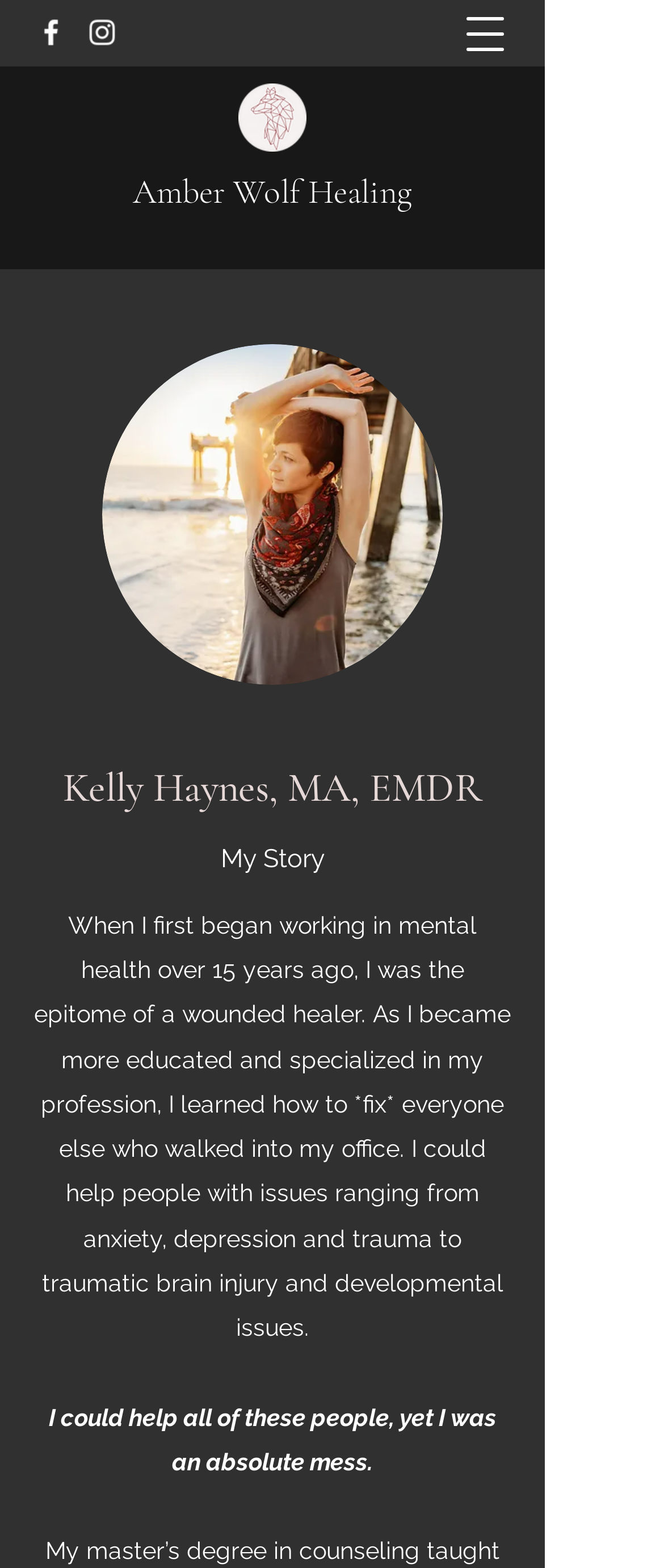What social media platforms are linked on the page?
Look at the screenshot and give a one-word or phrase answer.

Facebook and Instagram